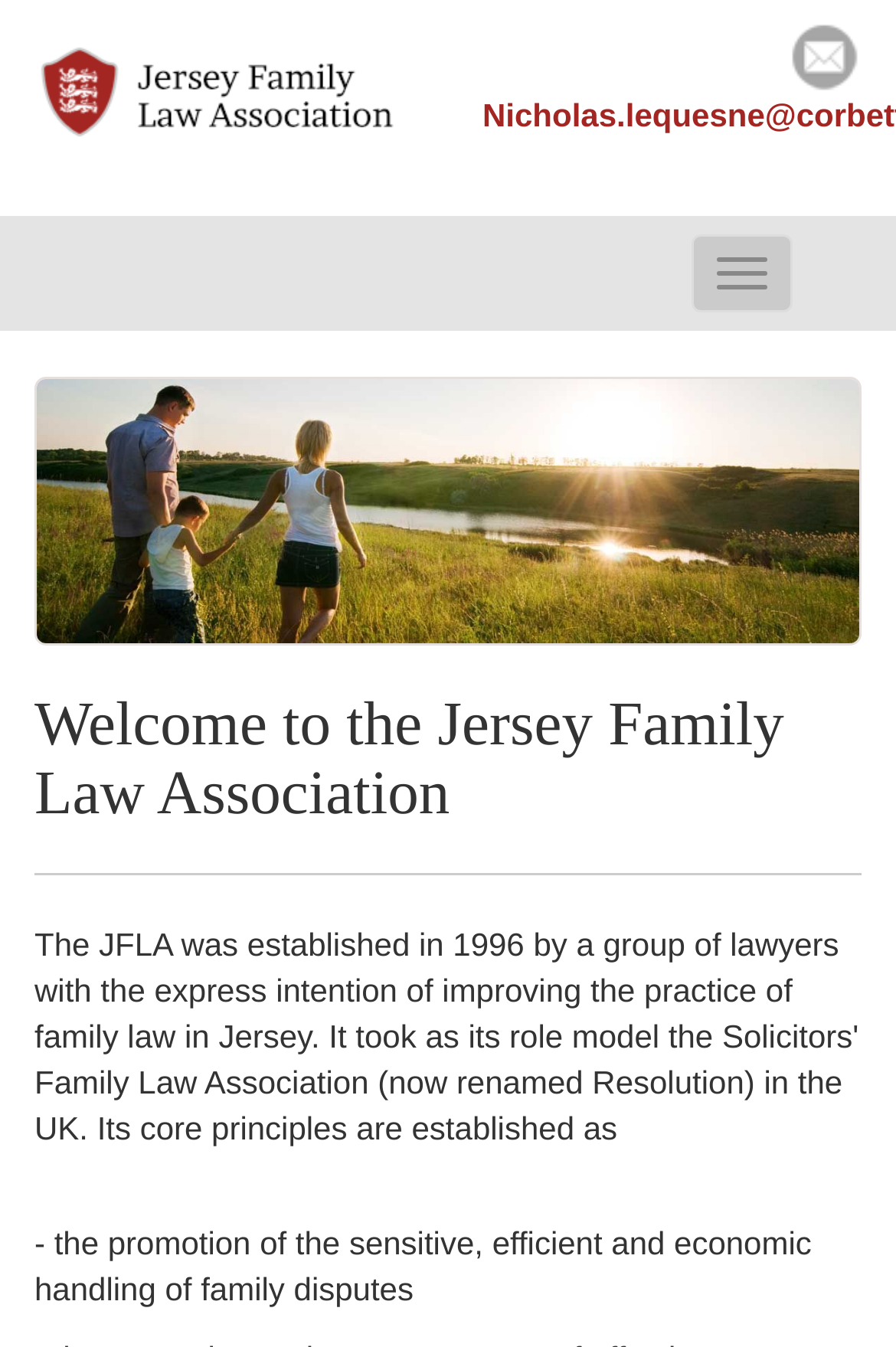Identify the bounding box coordinates for the UI element that matches this description: "Toggle navigation".

[0.772, 0.174, 0.885, 0.232]